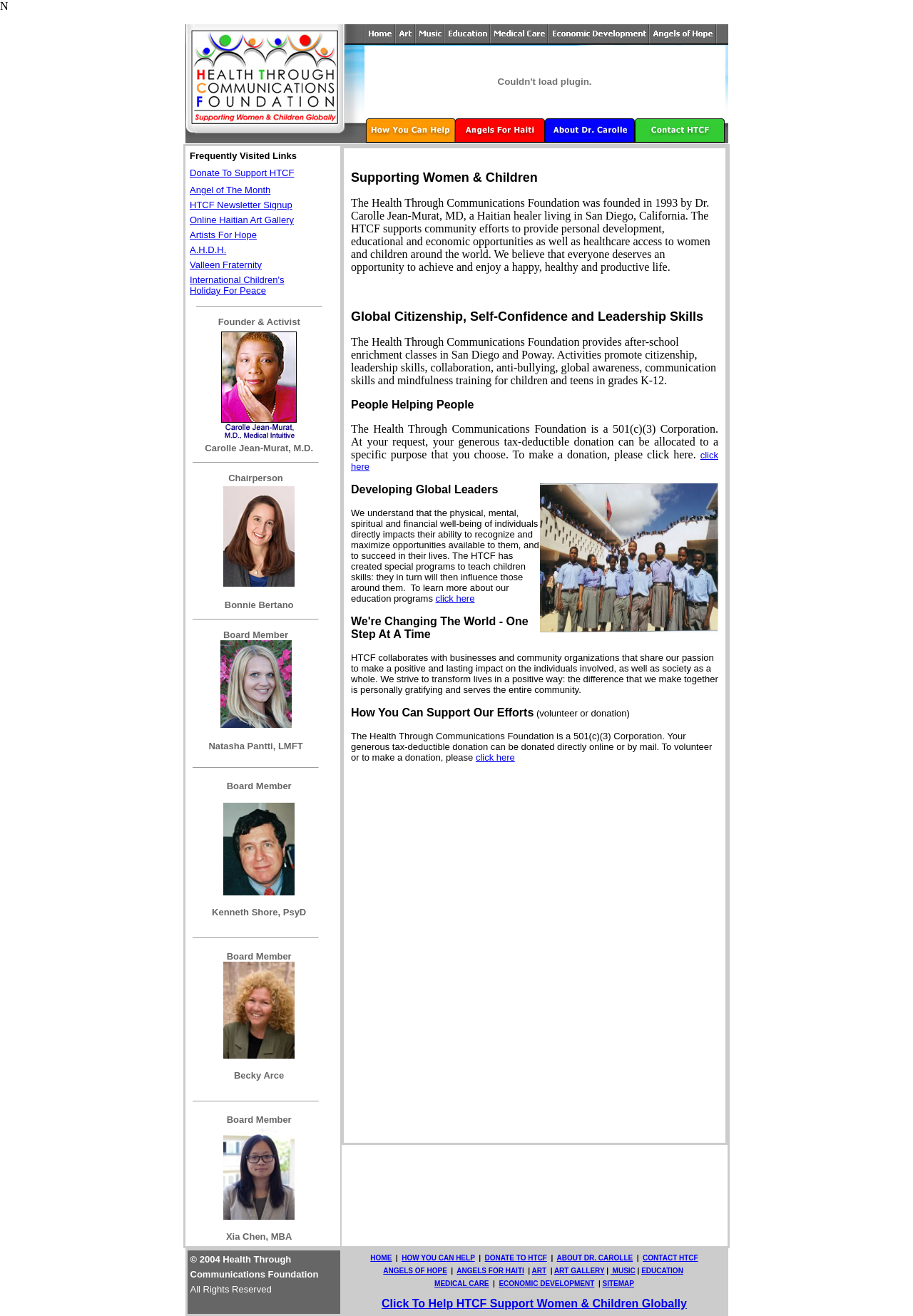Please identify the bounding box coordinates of the clickable area that will allow you to execute the instruction: "Contact HTCF".

[0.695, 0.101, 0.794, 0.111]